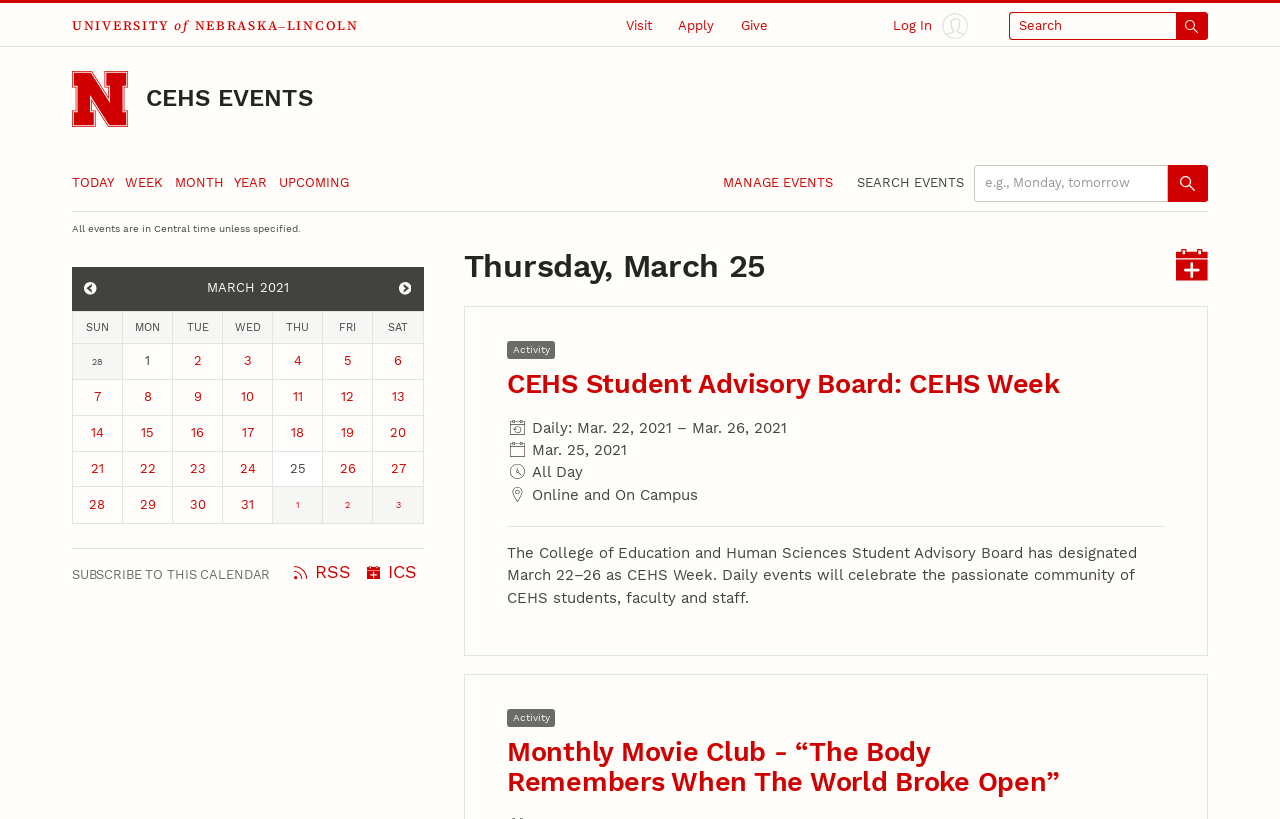Generate a thorough explanation of the webpage's elements.

The webpage is the events calendar for CEHS. At the top, there are several links and buttons, including "Skip to main content", "UNIVERSITY of NEBRASKA–LINCOLN", "Visit", "Apply", "Give", and "Log In". To the right of these links, there is a search bar with a button labeled "Open search" and a text field to input search queries.

Below the top navigation, there is a section with links to the university's home page and a CEHS events page. There is also an image on the left side of this section. 

The main content of the page is a calendar view, with a table displaying the days of the month. The calendar is currently set to March 2021, with links to view events for February and April. Each day of the week is labeled at the top of the table, and each day of the month is listed in a grid below. Some days have links to specific events, while others are blank.

Above the calendar, there are links to view events for today, this week, this month, this year, and upcoming events. There is also a note stating that all events are in Central time unless specified.